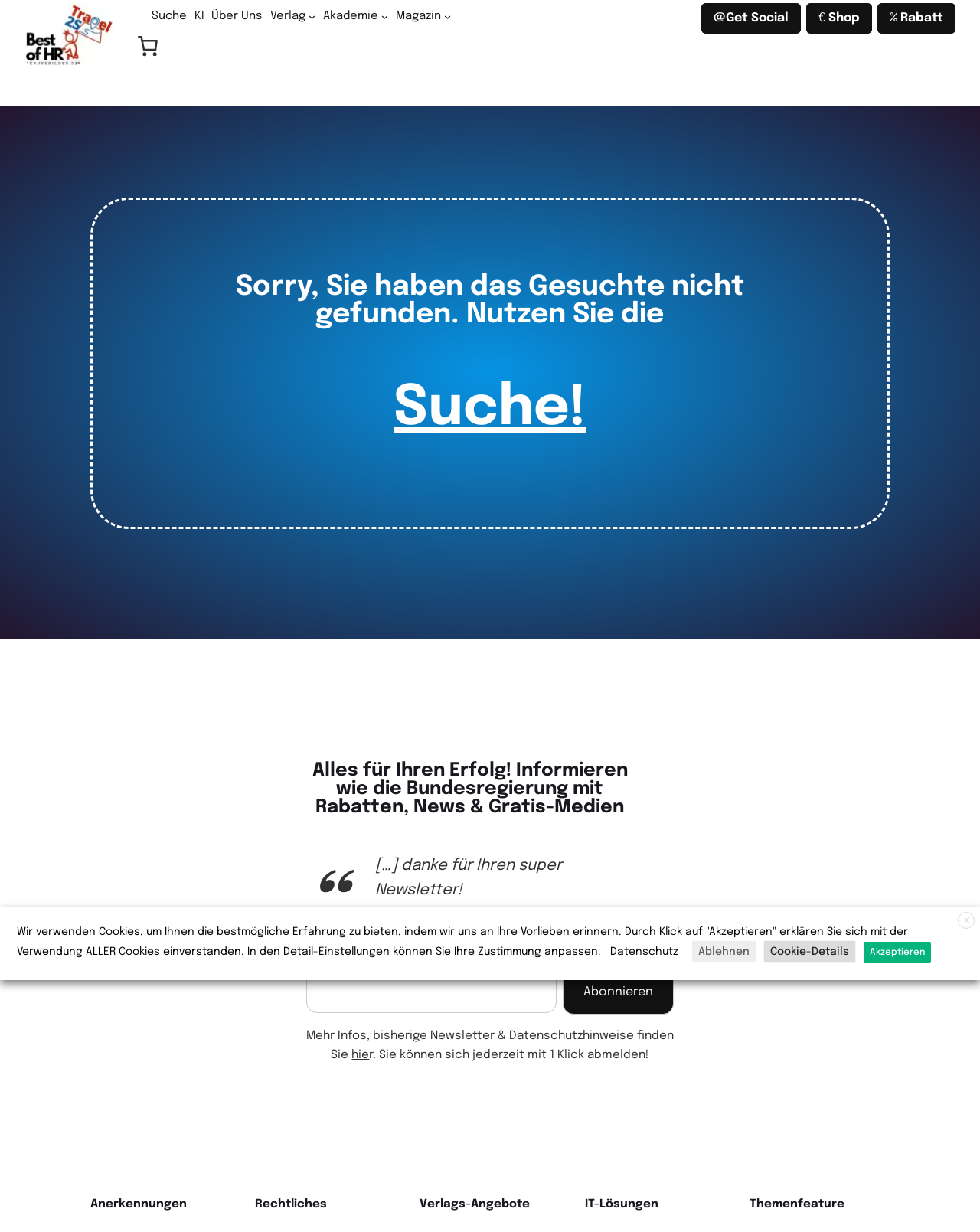What is the purpose of this webpage?
Could you answer the question in a detailed manner, providing as much information as possible?

Based on the content of the webpage, it appears to be an error page that displays when a user searches for something that is not found. The heading 'Sorry, Sie haben das Gesuchte nicht gefunden. Nutzen Sie die' and the link 'Suche!' suggest that the user should use the search function to find what they are looking for.